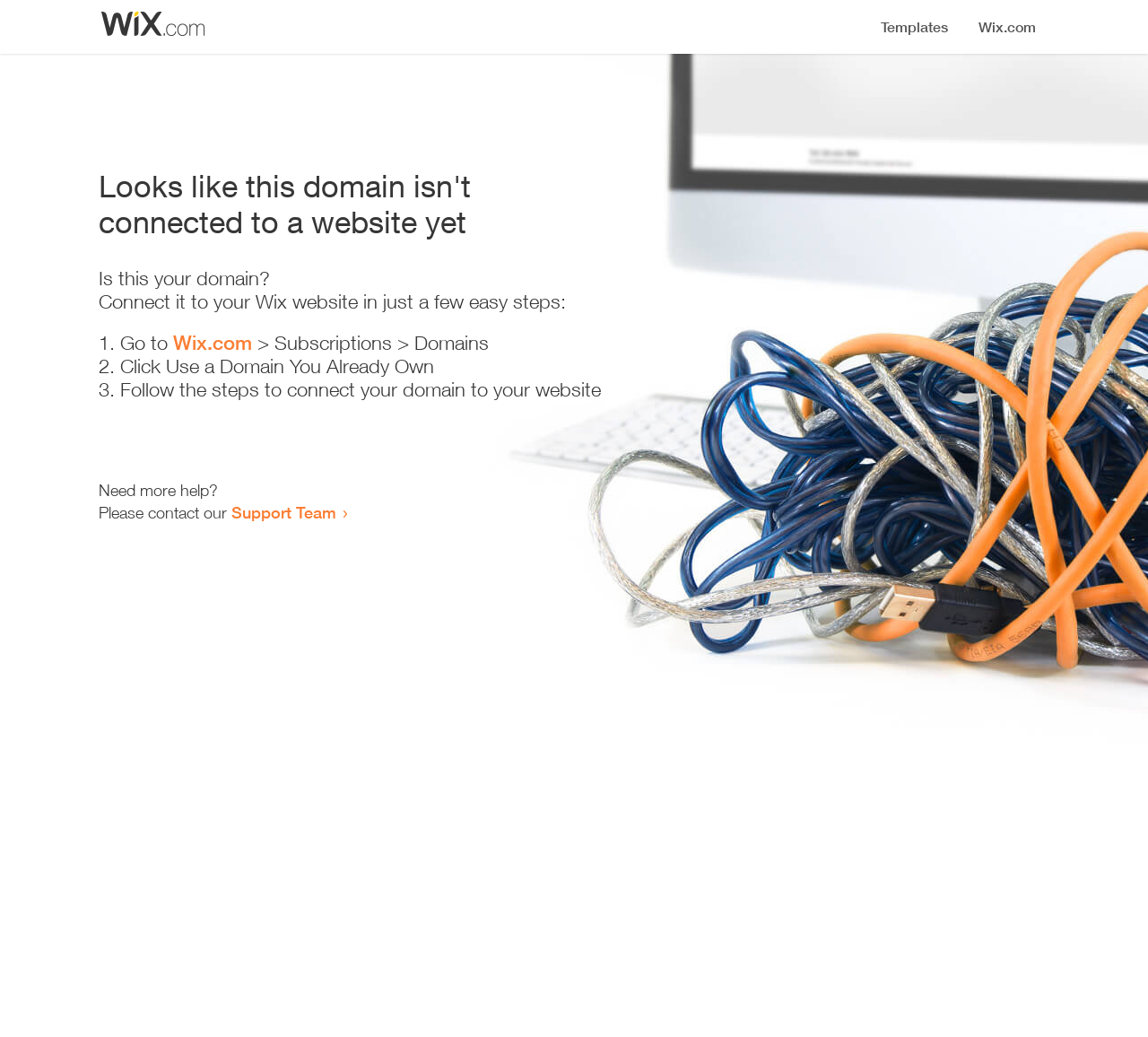Respond with a single word or phrase for the following question: 
How many steps are required to connect the domain to a website?

3